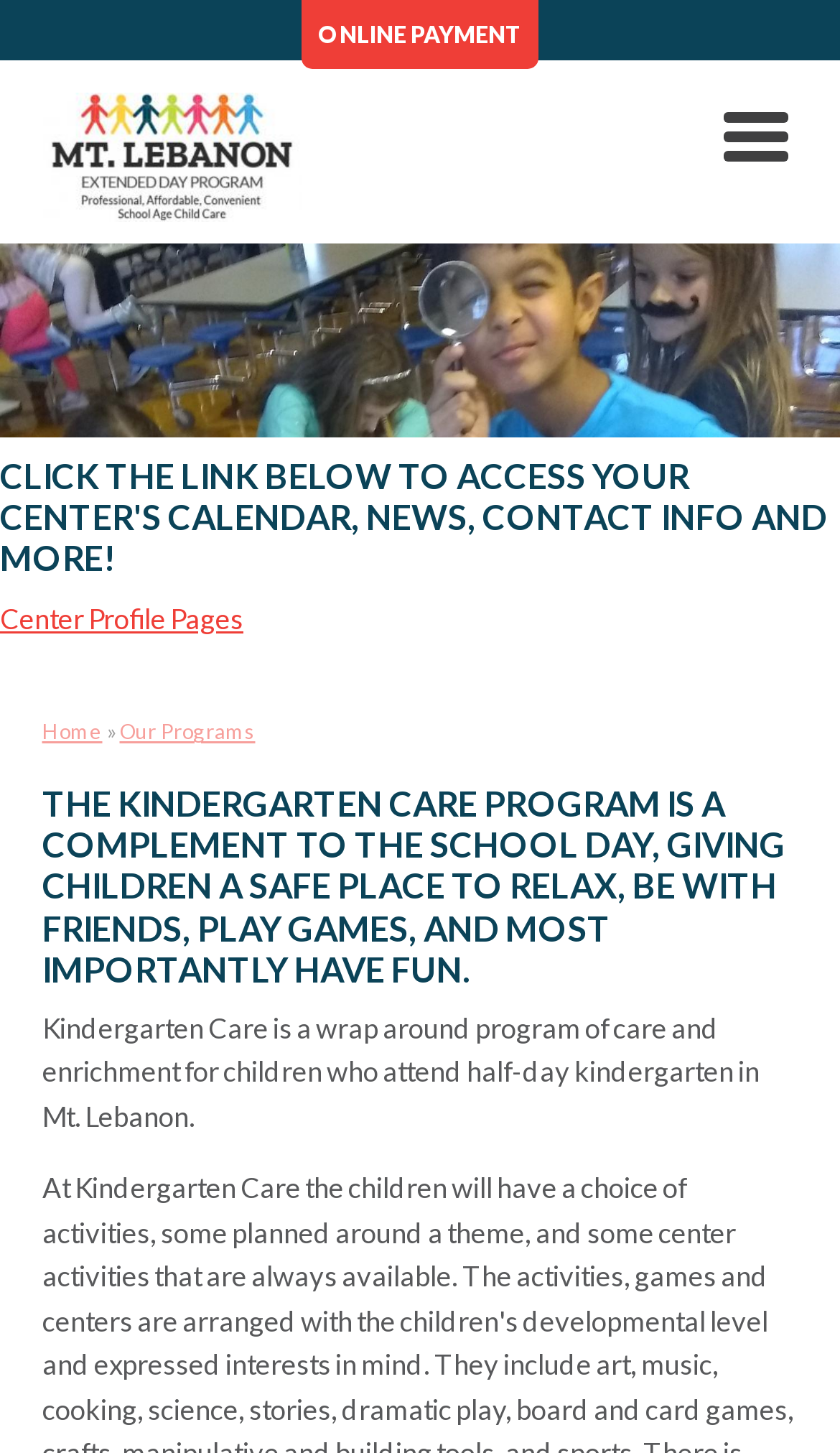Find the bounding box coordinates for the element described here: "Center Profile Pages".

[0.0, 0.413, 0.29, 0.437]